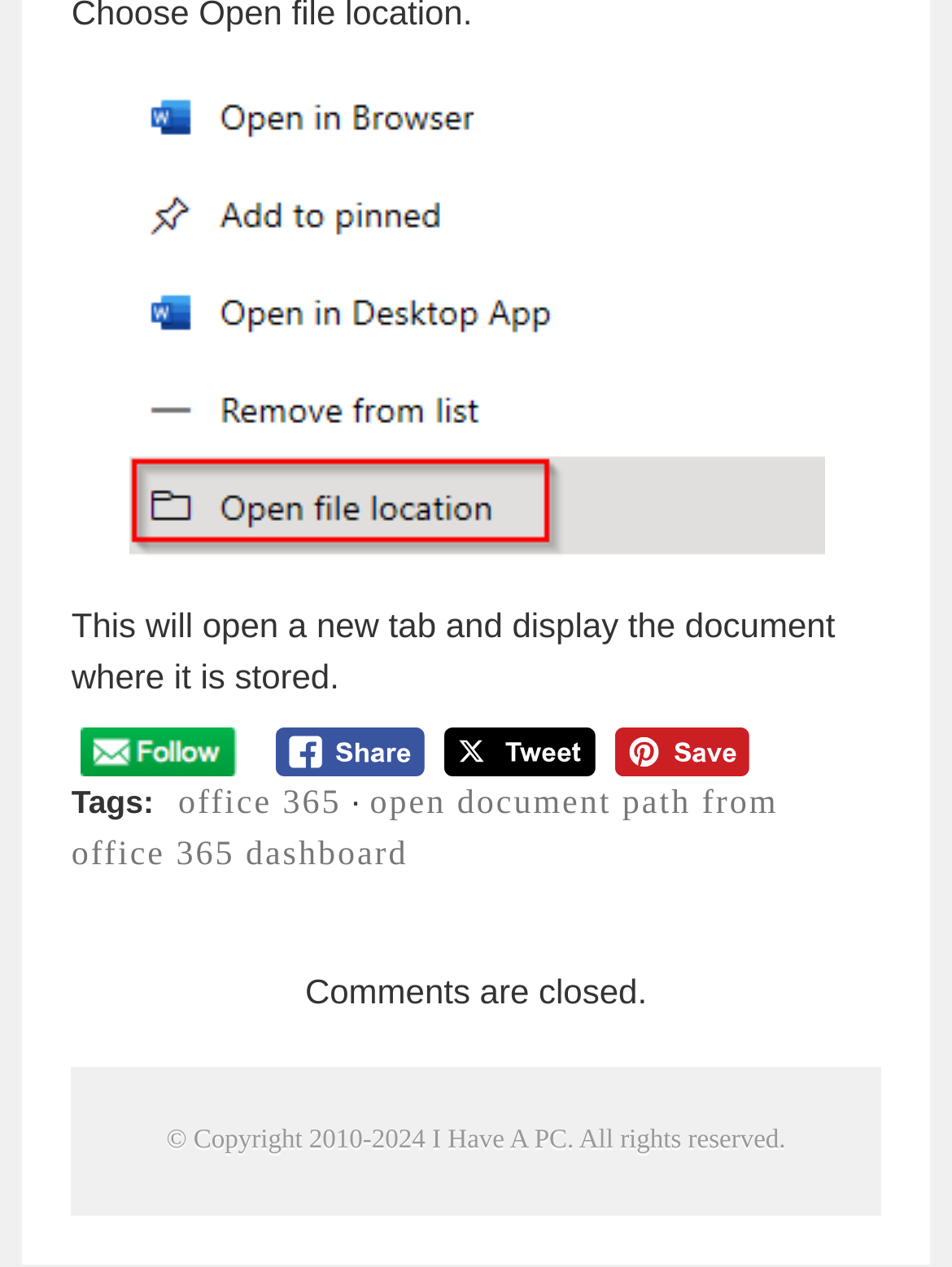Provide the bounding box coordinates for the UI element that is described as: "alt="fb-share-icon" title="Pin Share"".

[0.645, 0.574, 0.787, 0.613]